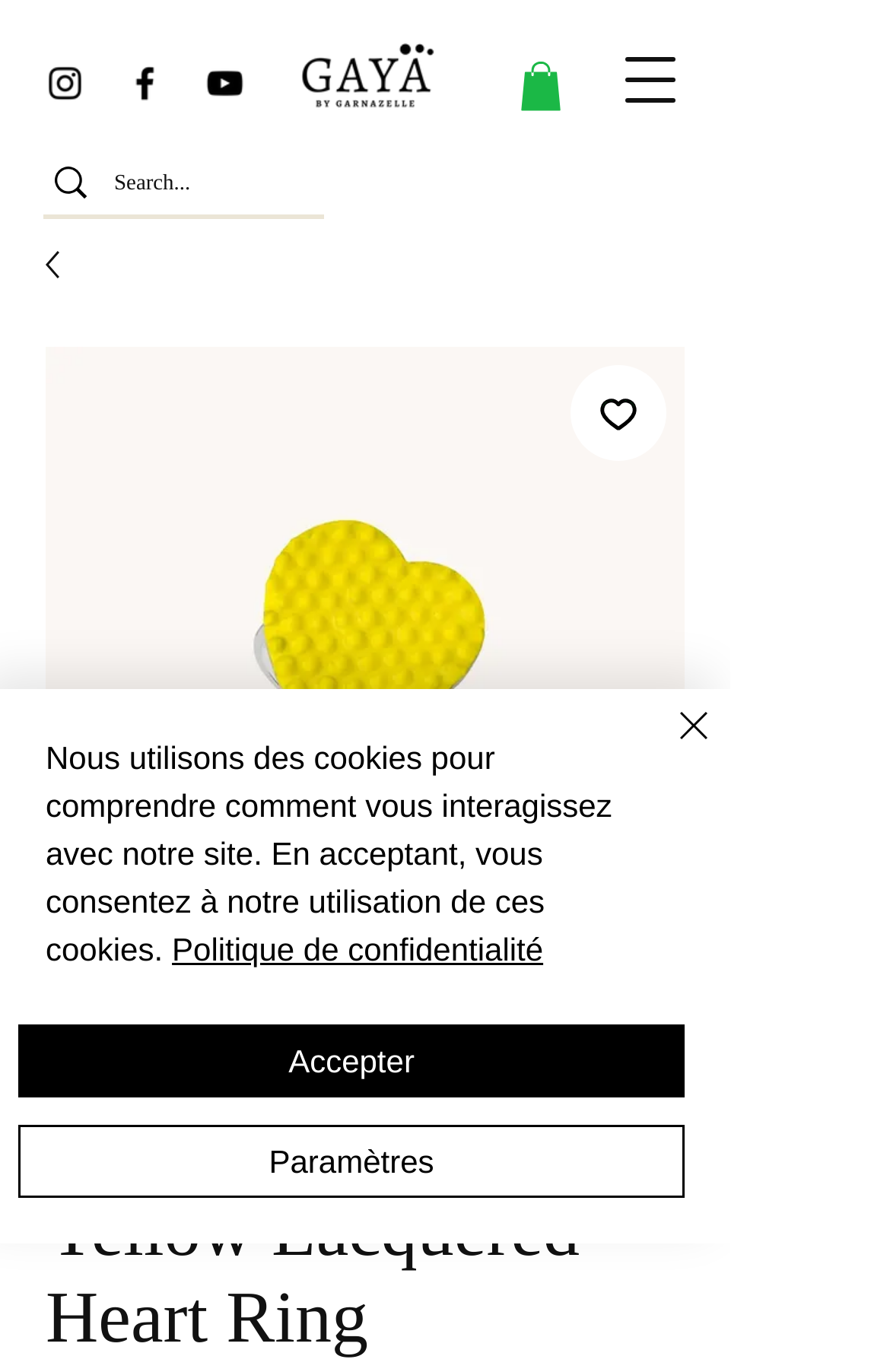What is the shape of the ring?
Please use the image to deliver a detailed and complete answer.

Based on the image with the description 'Bague Coeur Laqué Jaune' and the radio buttons with the same description, I can infer that the shape of the ring is a heart.